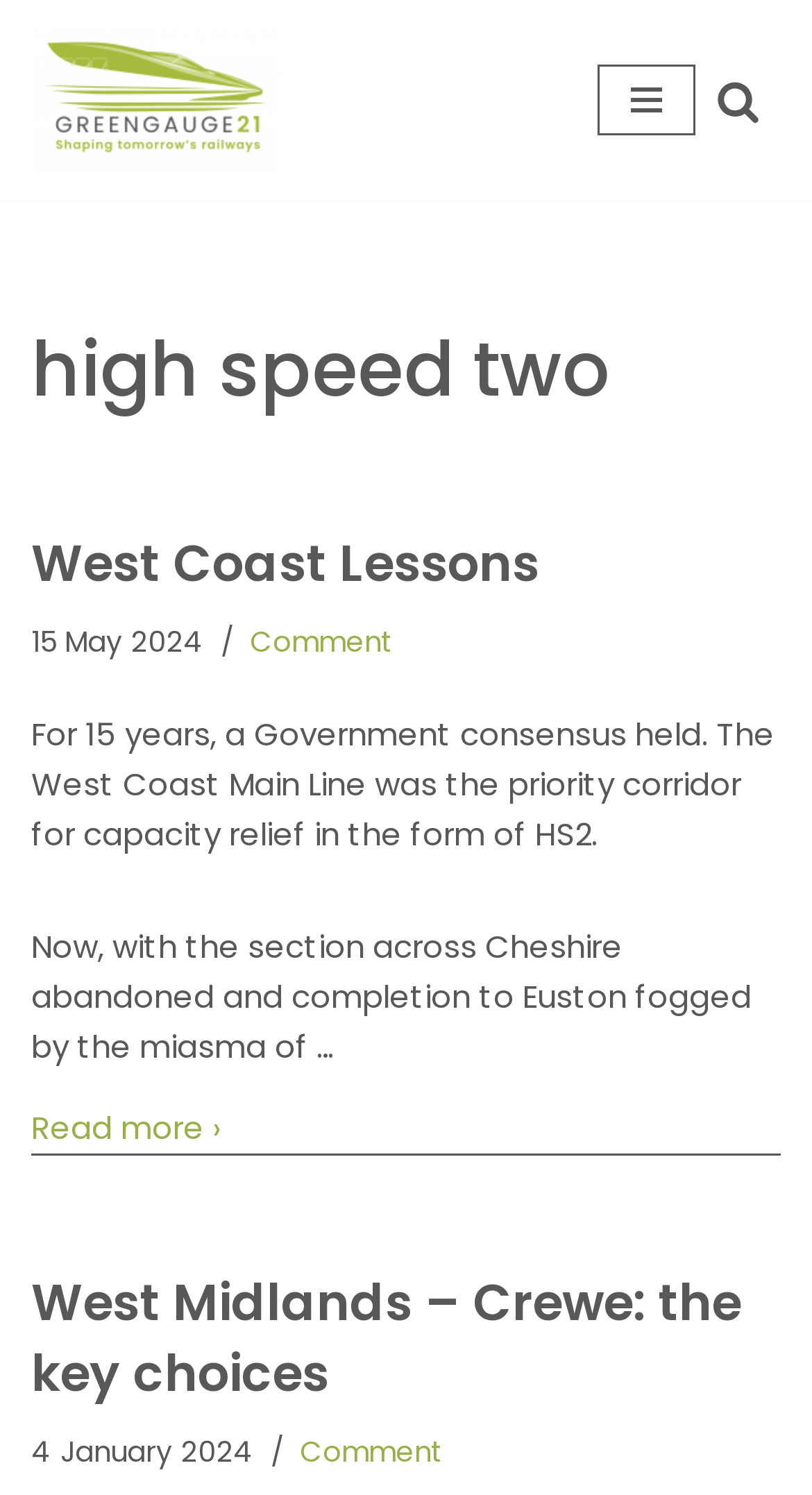What is the name of the railway project?
Please answer the question as detailed as possible based on the image.

Based on the webpage content, specifically the heading 'high speed two' and the link 'Greengauge 21 Shaping tomorrow's railway', it can be inferred that the railway project being referred to is HS2.